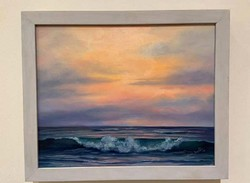Describe all the important aspects and features visible in the image.

The image features a serene landscape painting titled "Love Landscape 1," created by adjunct art professor Gina Torello, M.F.A. This captivating artwork depicts a tranquil seascape, showcasing gentle ocean waves under a beautifully blended sky filled with soft hues of orange and purple, indicative of twilight. The harmonious colors and smooth brushstrokes evoke a sense of calm and reflection, inviting viewers to immerse themselves in the peacefulness of the scene. This piece was highlighted during a lecture given by Torello in support of her art exhibition, "Lightscapes," held in the Bey Hall Auditorium. The artwork is elegantly framed in a simple gray frame, complementing the overall aesthetic of the piece.